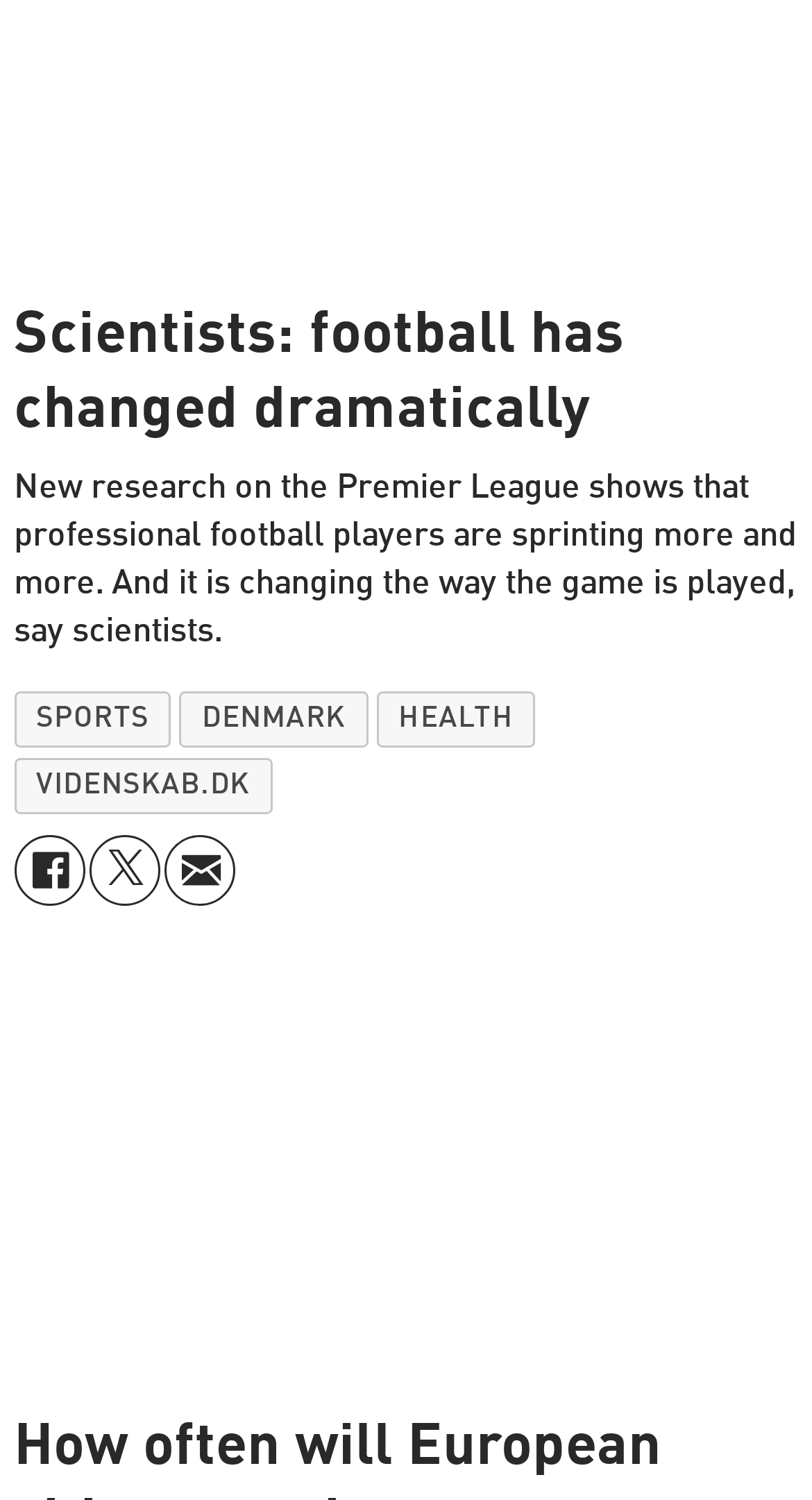How many links are present in the top section of the webpage?
Please provide a single word or phrase as the answer based on the screenshot.

5